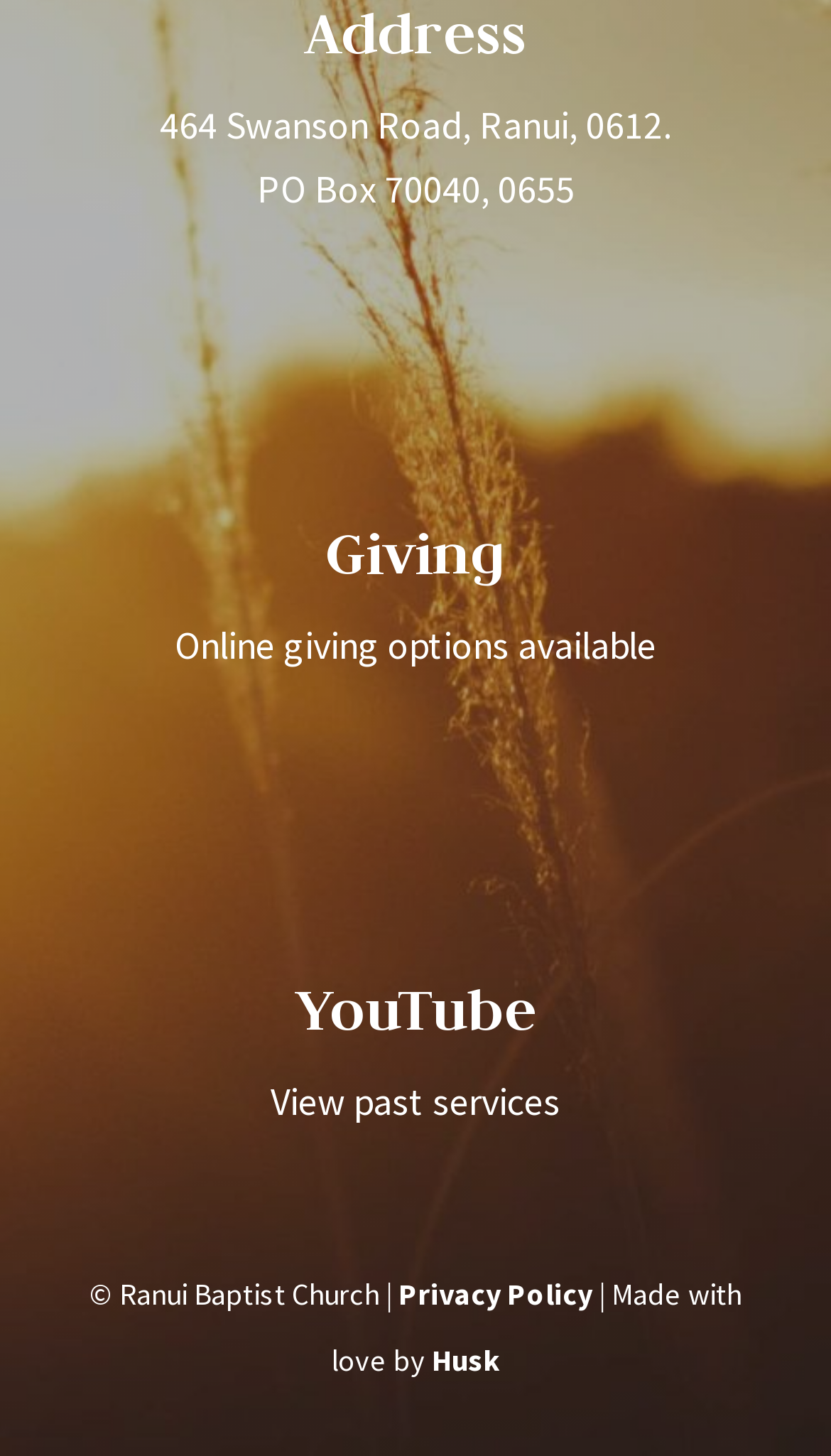What is the church's physical address?
Using the information from the image, provide a comprehensive answer to the question.

I found the church's physical address by looking at the static text element at the top of the page, which reads '464 Swanson Road, Ranui, 0612'.